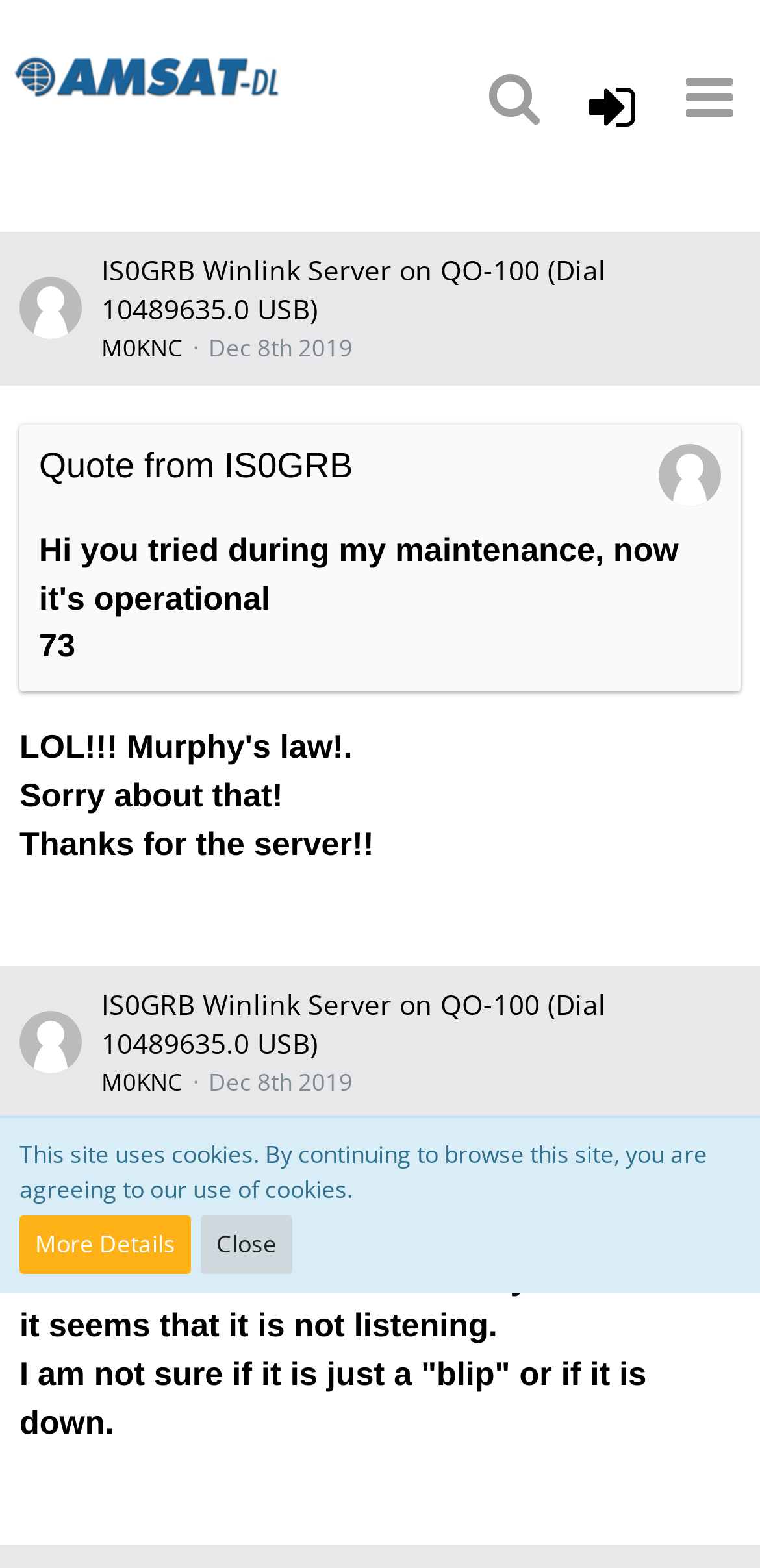Using the given description, provide the bounding box coordinates formatted as (top-left x, top-left y, bottom-right x, bottom-right y), with all values being floating point numbers between 0 and 1. Description: Dec 8th 2019

[0.274, 0.68, 0.464, 0.701]